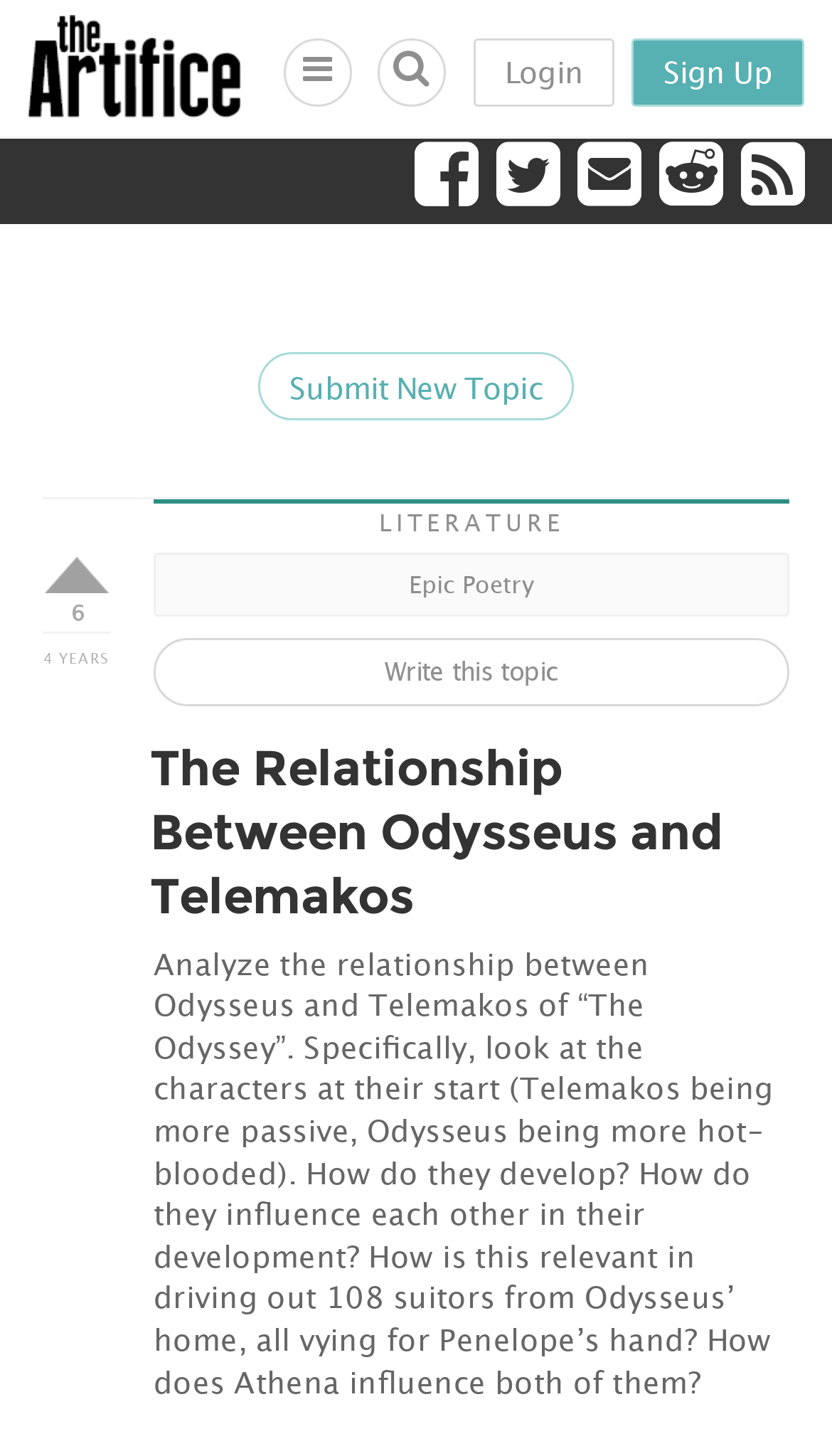Determine the bounding box coordinates of the region I should click to achieve the following instruction: "Click the 'Epic Poetry' link". Ensure the bounding box coordinates are four float numbers between 0 and 1, i.e., [left, top, right, bottom].

[0.185, 0.38, 0.949, 0.424]